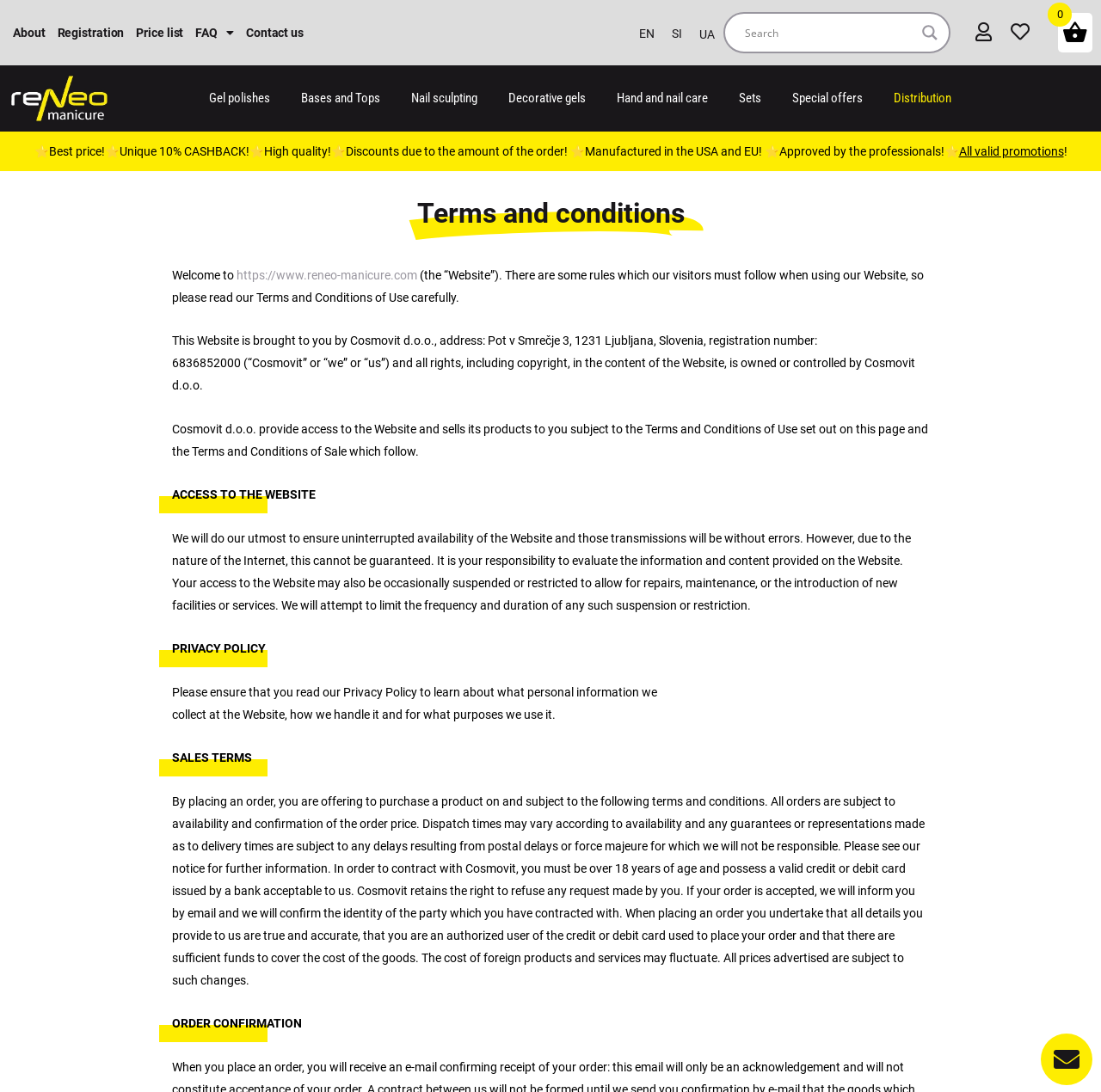Please find the bounding box coordinates of the element's region to be clicked to carry out this instruction: "Switch to English language".

[0.573, 0.023, 0.595, 0.037]